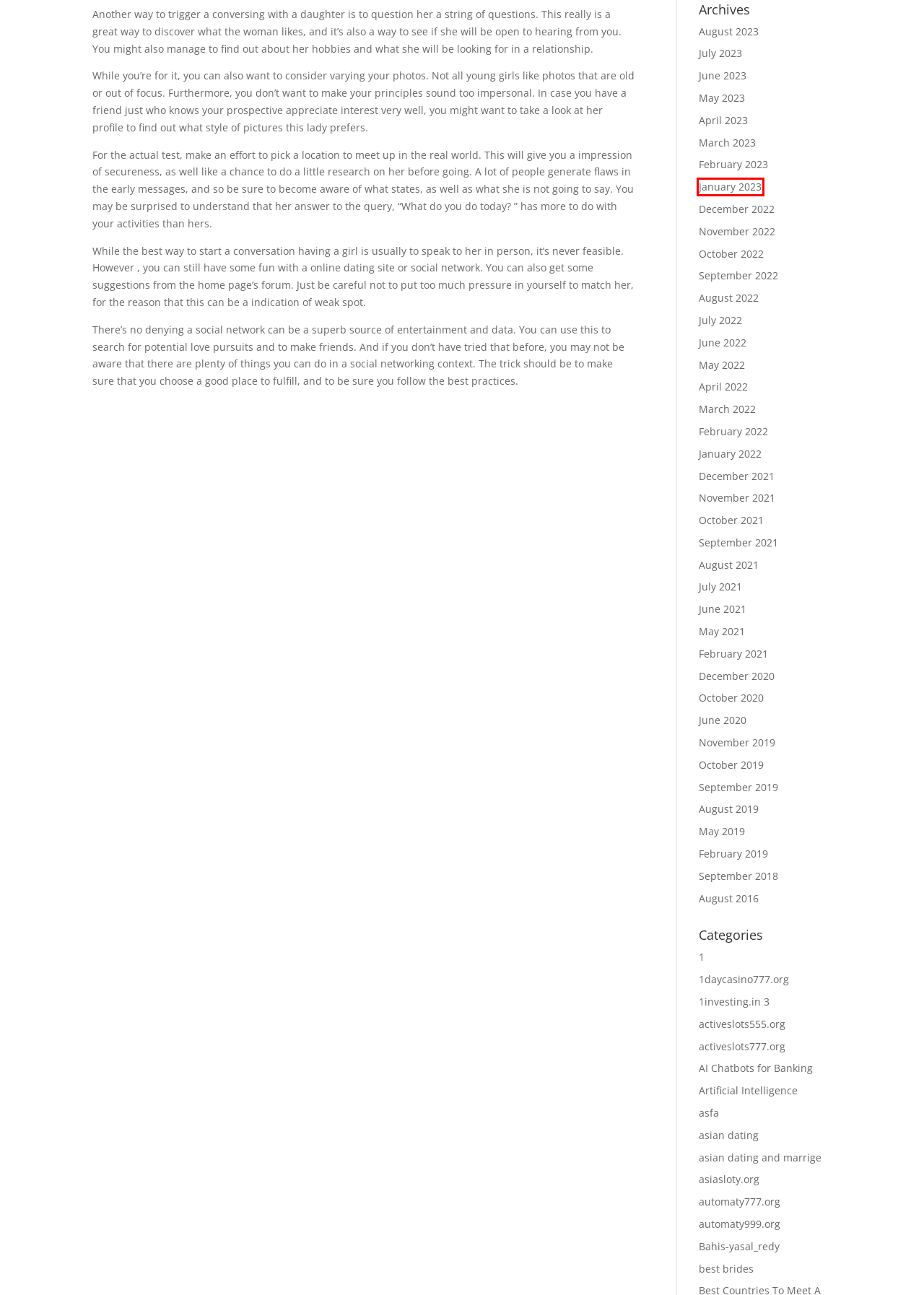Look at the screenshot of a webpage with a red bounding box and select the webpage description that best corresponds to the new page after clicking the element in the red box. Here are the options:
A. January 2022 - The Respect Experiment
B. September 2019 - The Respect Experiment
C. November 2021 - The Respect Experiment
D. January 2023 - The Respect Experiment
E. March 2023 - The Respect Experiment
F. December 2022 - The Respect Experiment
G. November 2022 - The Respect Experiment
H. February 2019 - The Respect Experiment

D